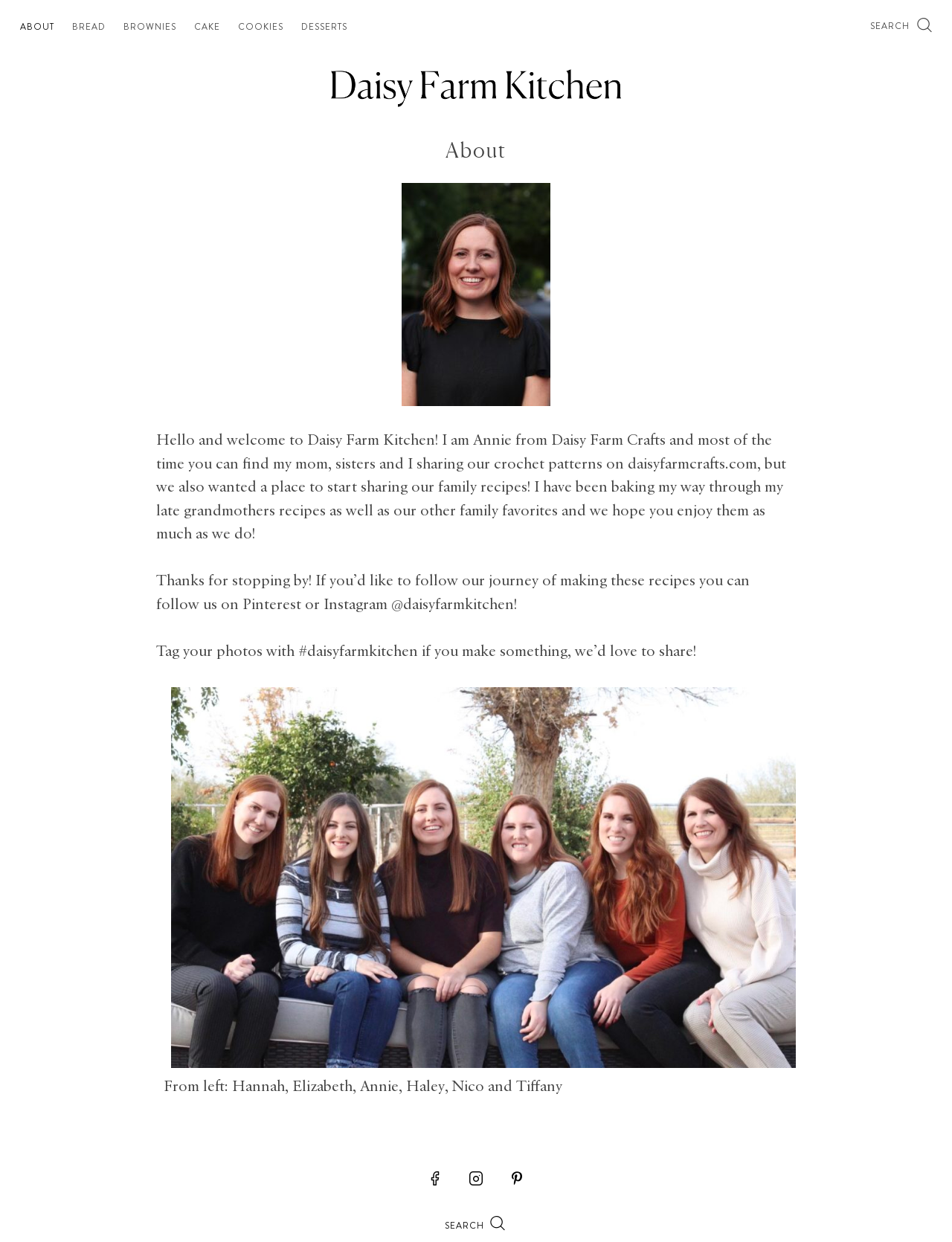Please determine the bounding box coordinates of the clickable area required to carry out the following instruction: "Go to BREAD recipes". The coordinates must be four float numbers between 0 and 1, represented as [left, top, right, bottom].

[0.076, 0.001, 0.111, 0.043]